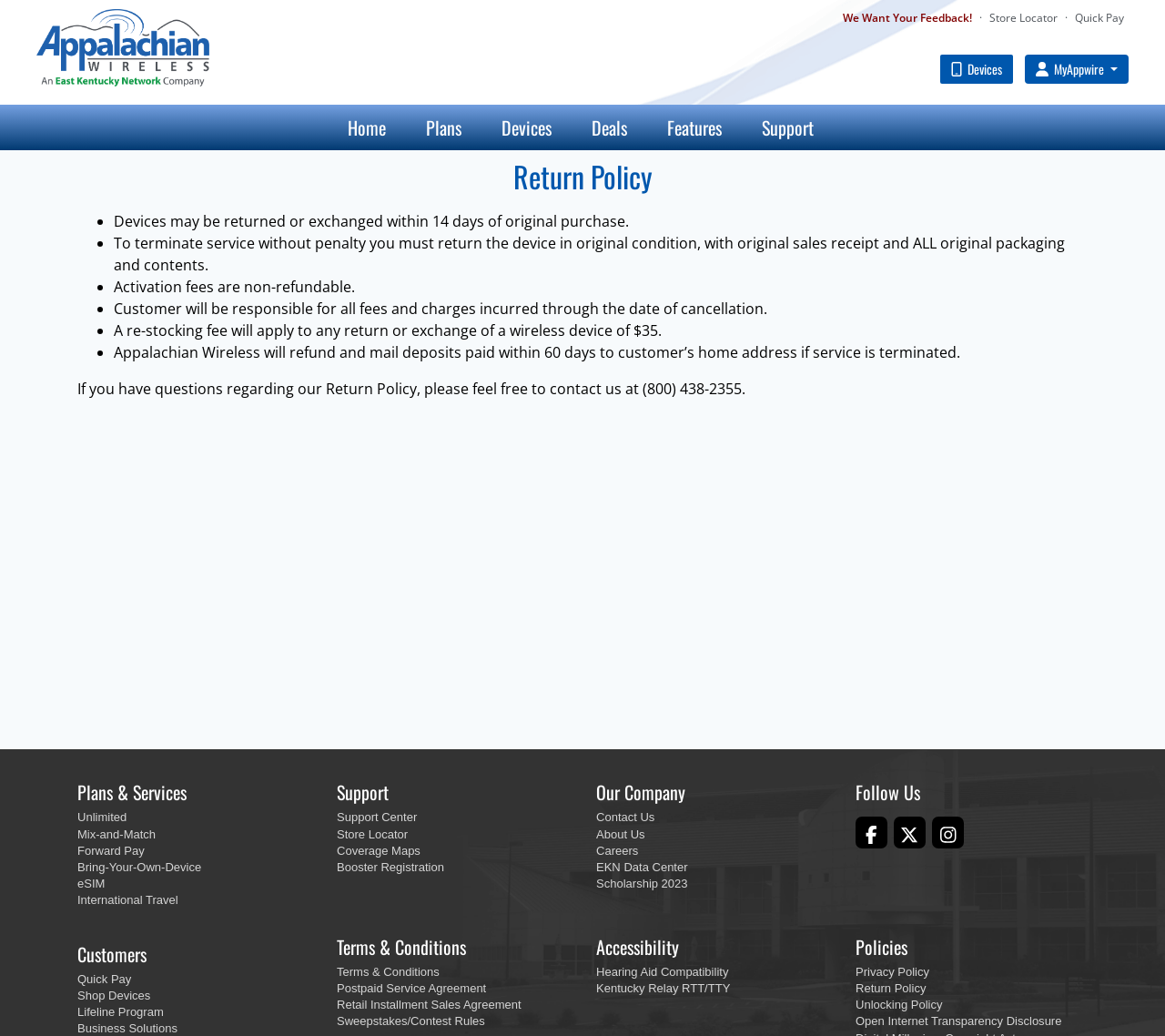Please mark the bounding box coordinates of the area that should be clicked to carry out the instruction: "Click on the 'Support Center' link".

[0.289, 0.782, 0.358, 0.796]